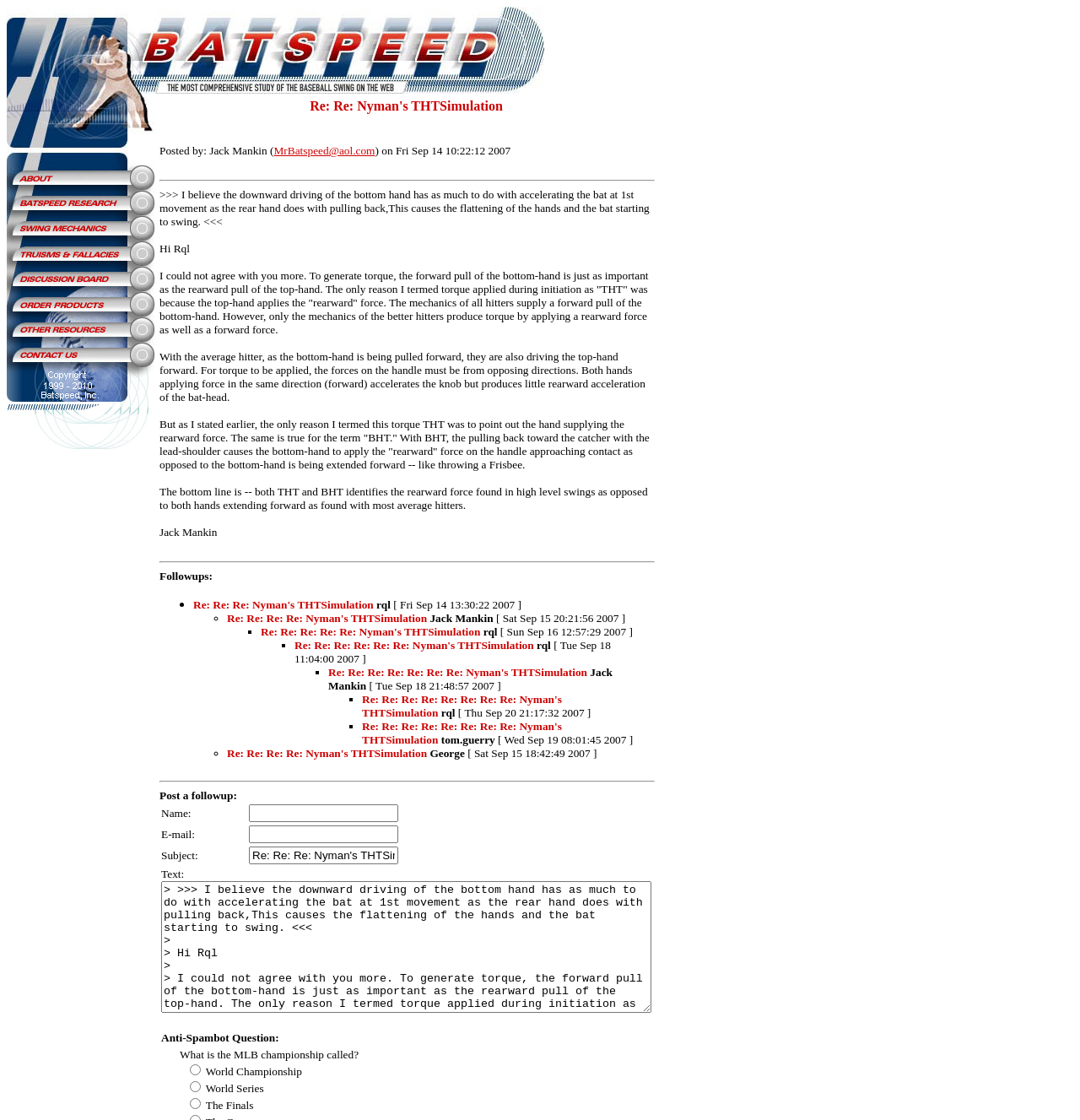Identify the bounding box for the described UI element. Provide the coordinates in (top-left x, top-left y, bottom-right x, bottom-right y) format with values ranging from 0 to 1: name="new_post_name"

[0.23, 0.718, 0.369, 0.734]